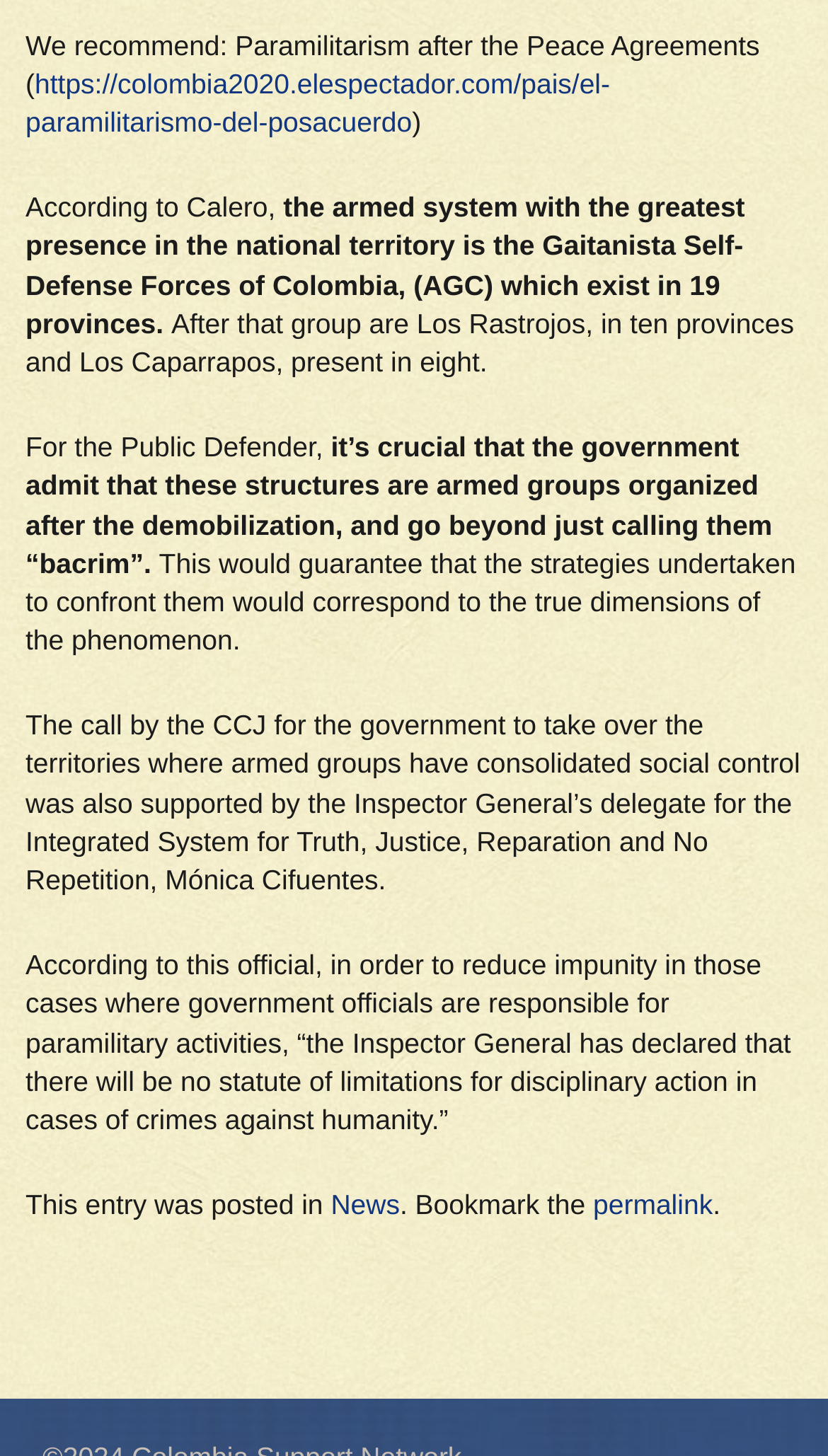Please determine the bounding box coordinates, formatted as (top-left x, top-left y, bottom-right x, bottom-right y), with all values as floating point numbers between 0 and 1. Identify the bounding box of the region described as: permalink

[0.716, 0.817, 0.861, 0.838]